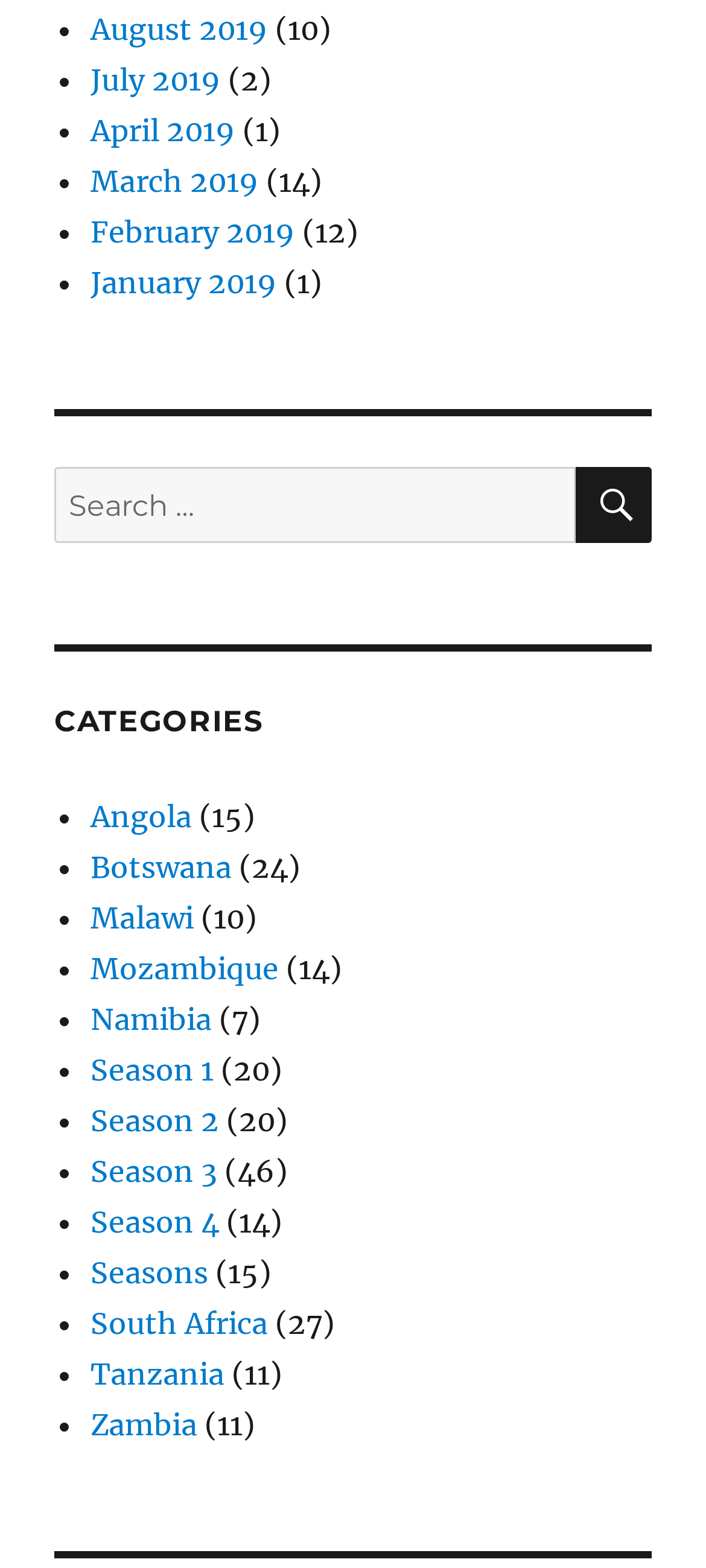From the details in the image, provide a thorough response to the question: What is the country with the most items?

I looked at the numbers in parentheses next to each country link and found that South Africa has the highest number, which is 27.